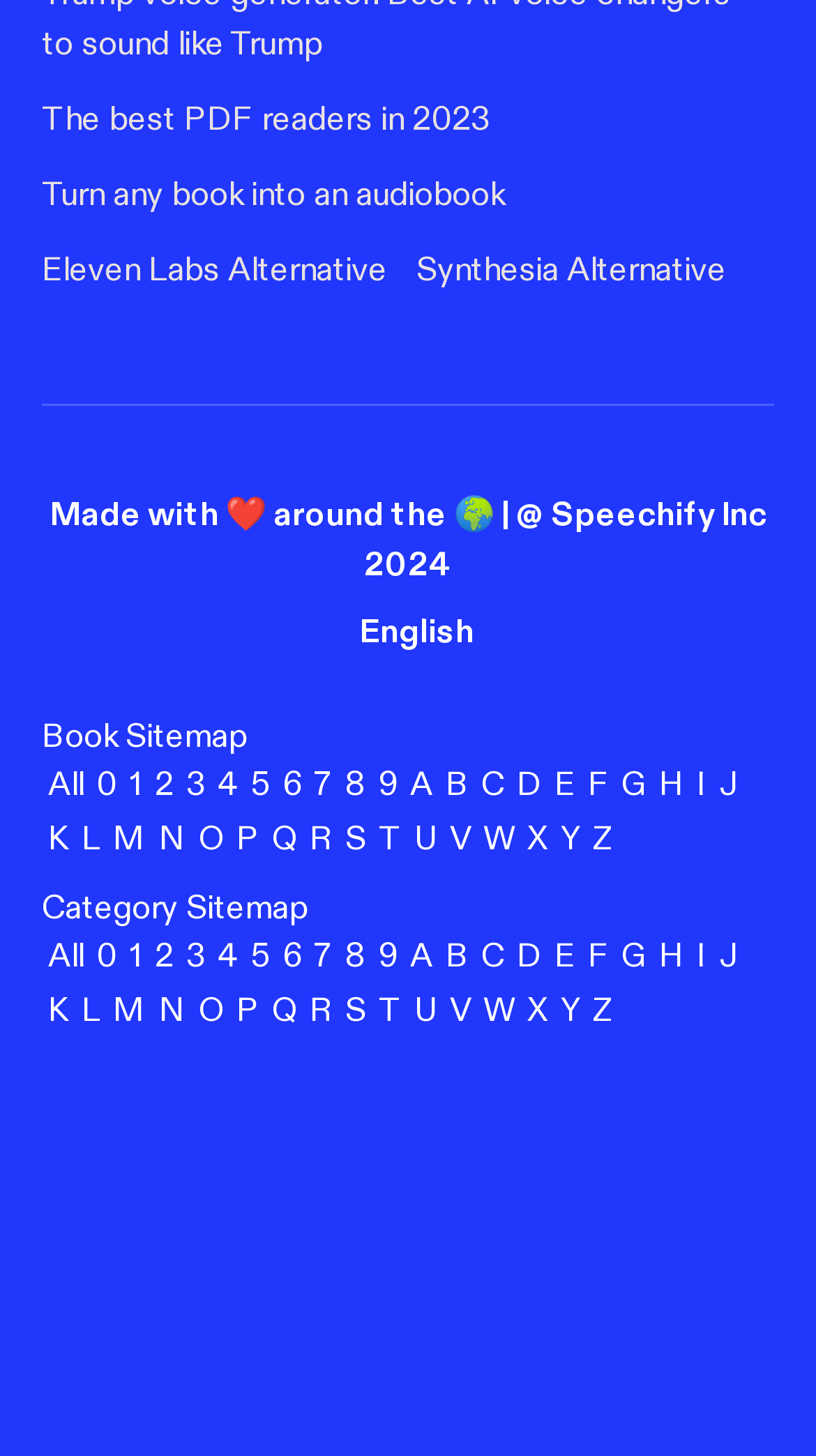Locate the bounding box coordinates of the area where you should click to accomplish the instruction: "Select the English language option".

[0.317, 0.406, 0.683, 0.463]